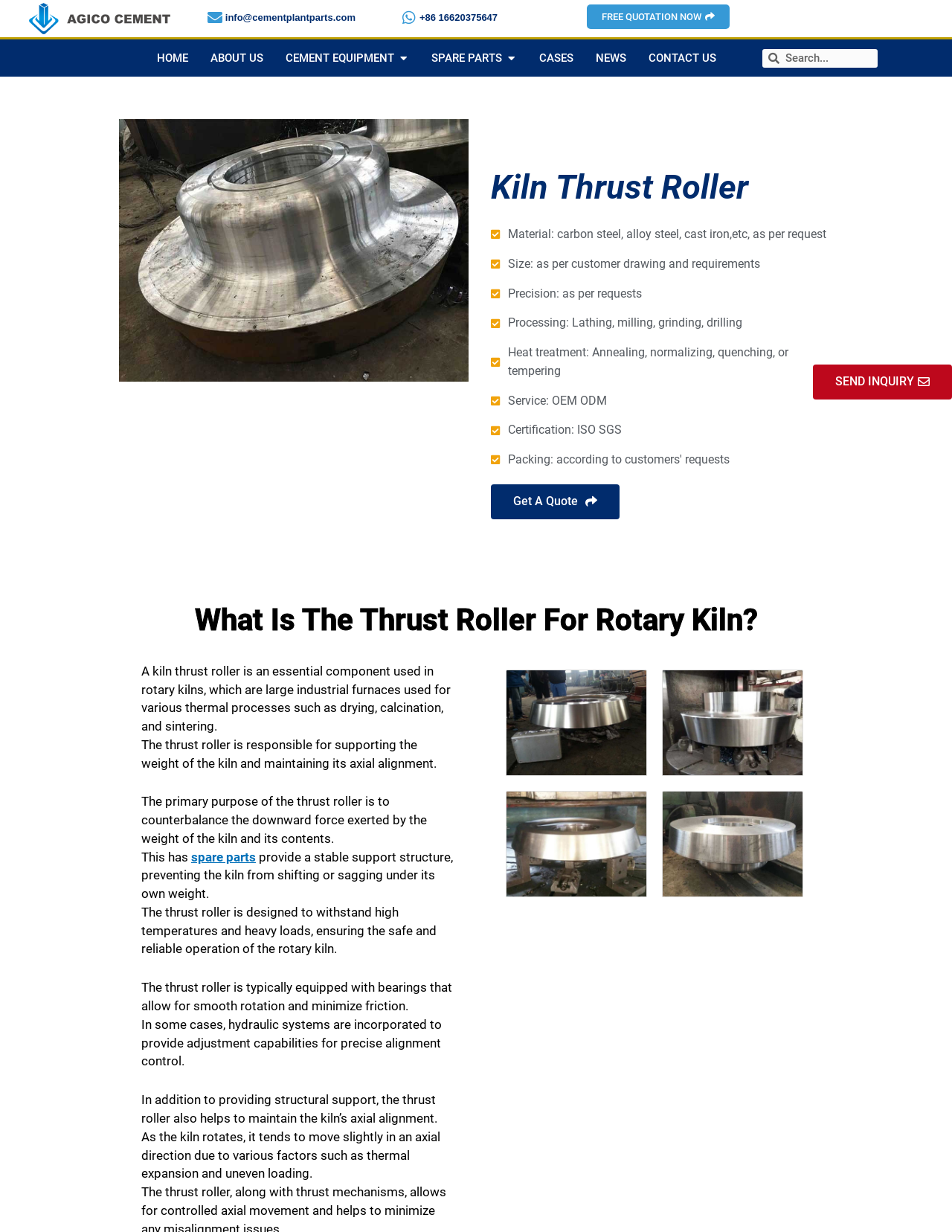Extract the bounding box coordinates of the UI element described by: "parent_node: Search name="s" placeholder="Search..."". The coordinates should include four float numbers ranging from 0 to 1, e.g., [left, top, right, bottom].

[0.819, 0.04, 0.922, 0.055]